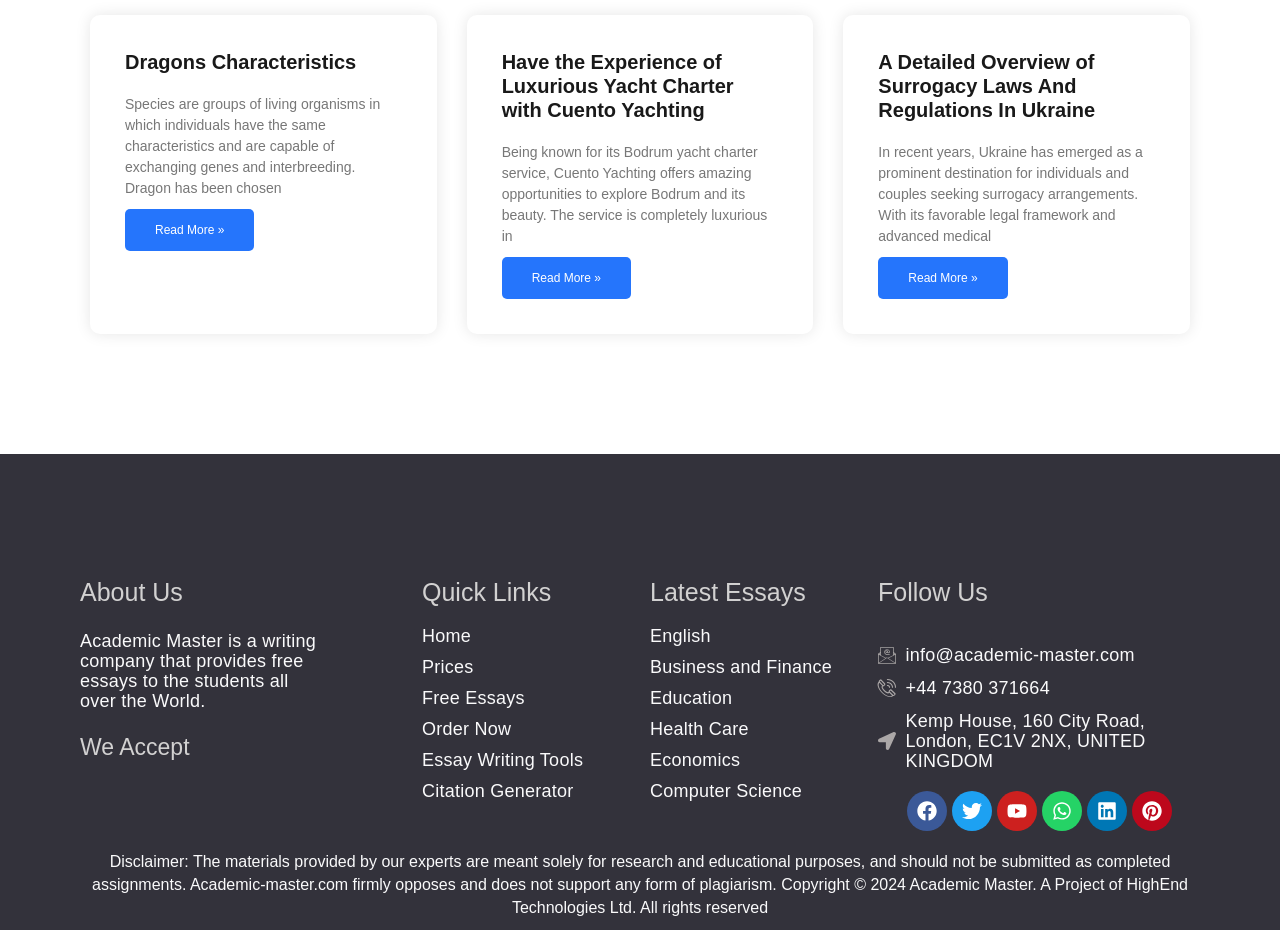Provide the bounding box coordinates for the UI element described in this sentence: "Computer Science". The coordinates should be four float values between 0 and 1, i.e., [left, top, right, bottom].

[0.508, 0.839, 0.67, 0.863]